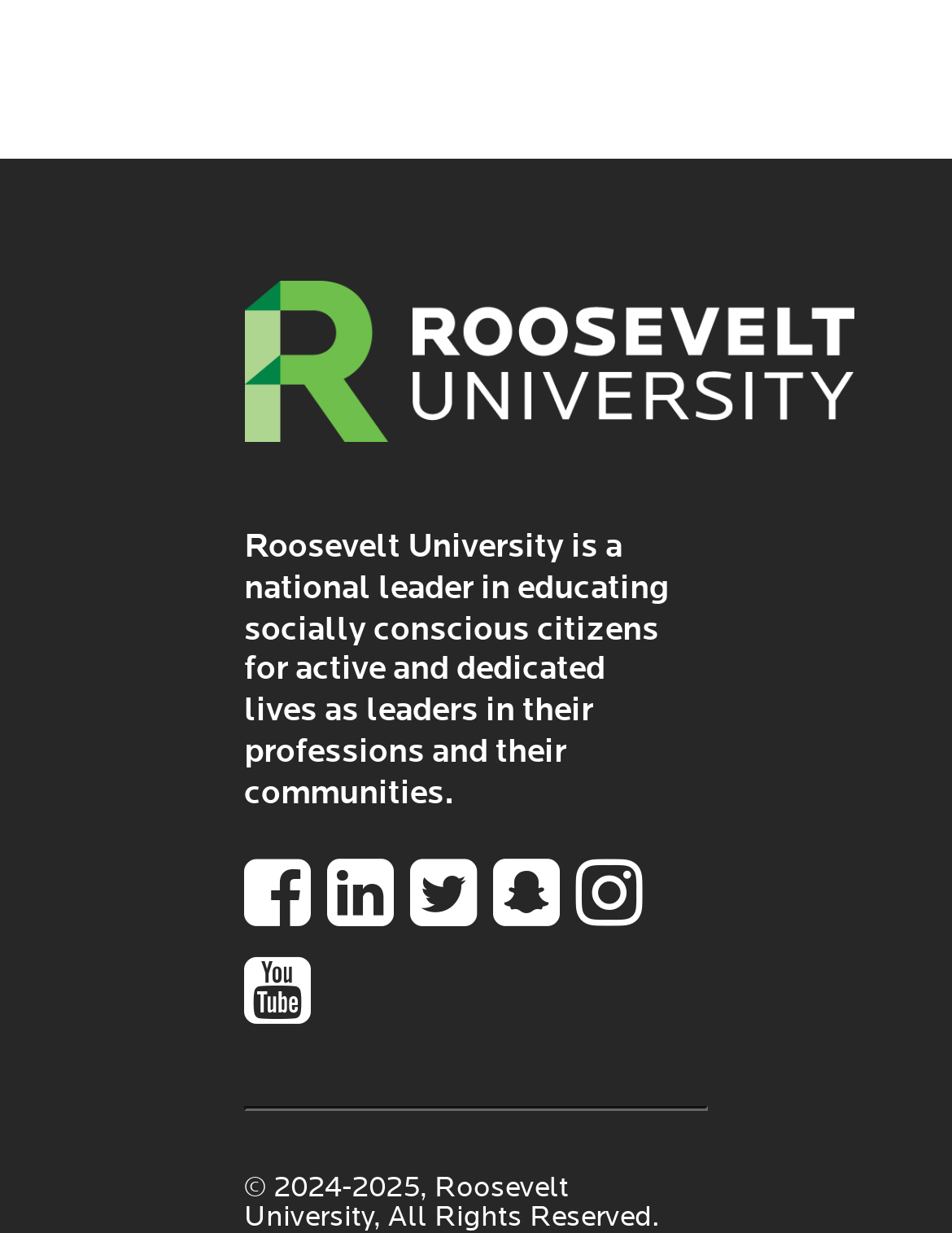What social media platforms are linked on the webpage?
Refer to the image and provide a one-word or short phrase answer.

Facebook, LinkedIn, Twitter, Snapchat, Instagram, YouTube